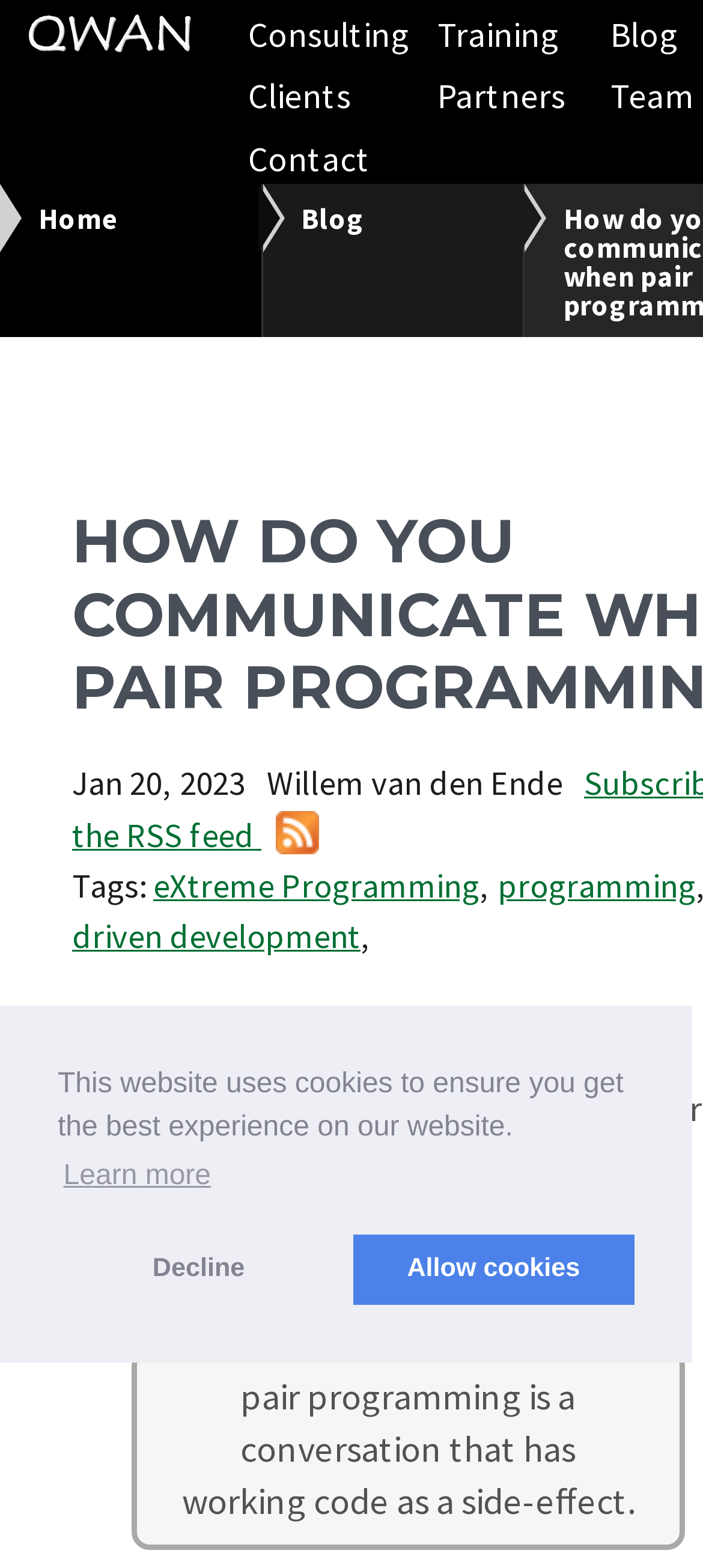Respond to the question below with a concise word or phrase:
What is the date of the blog post?

Jan 20, 2023